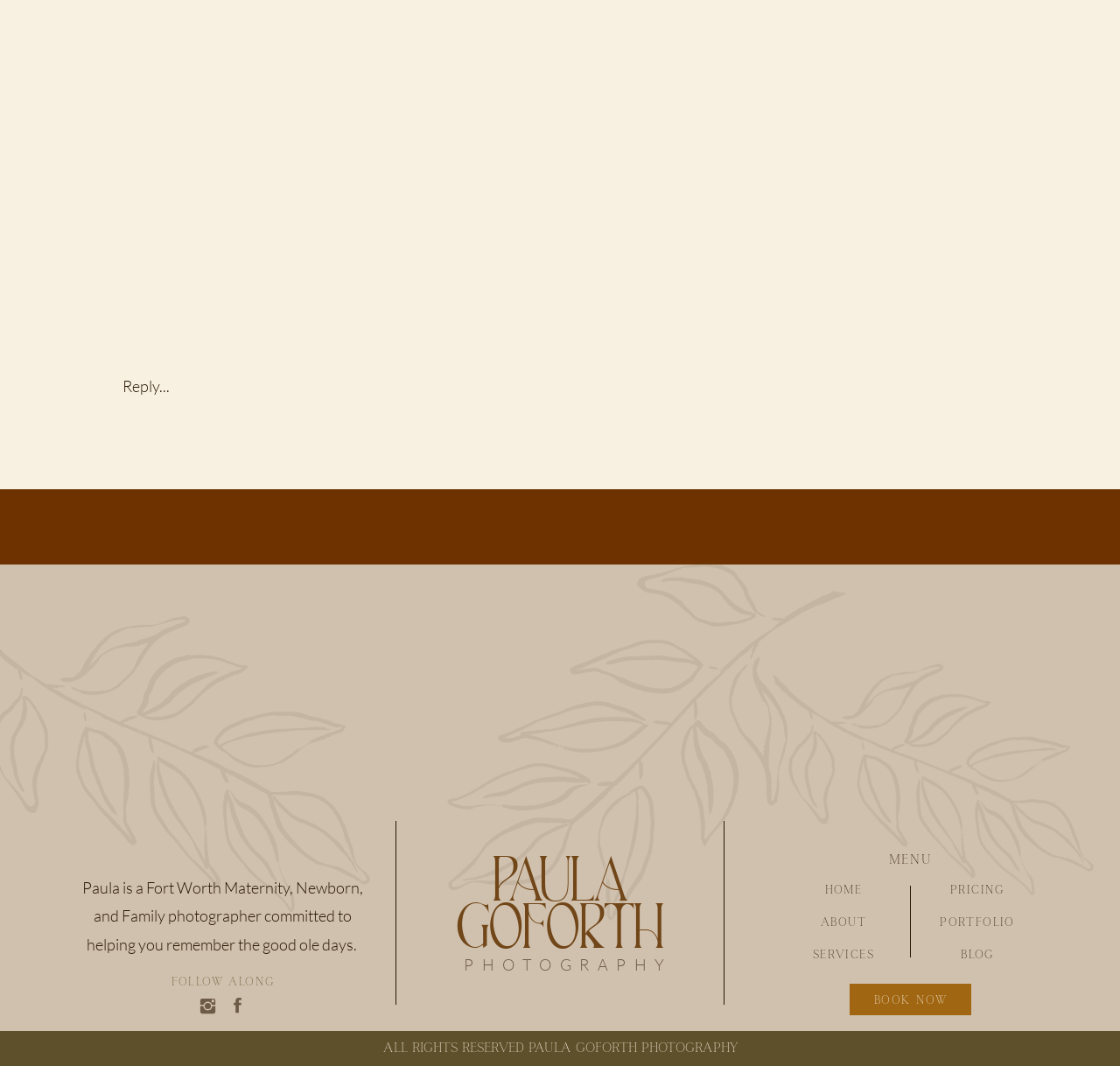Identify the bounding box coordinates of the region I need to click to complete this instruction: "Check the 'PRICING' information".

[0.818, 0.825, 0.927, 0.843]